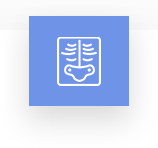Offer a comprehensive description of the image.

The image features an icon representing an X-ray, depicted in a clean white line art style against a soft blue background. This illustration is part of the "X-Ray" section of Kivicare Medical Services, emphasizing the medical imaging aspect of healthcare. An X-ray is a vital examination tool that captures images of the body's organs, tissues, and bones, assisting healthcare professionals in diagnosing various conditions. This icon encapsulates the essence of the service offered, reflecting a blend of modernity and medical technology, aimed at providing clarity and insight into patient health.